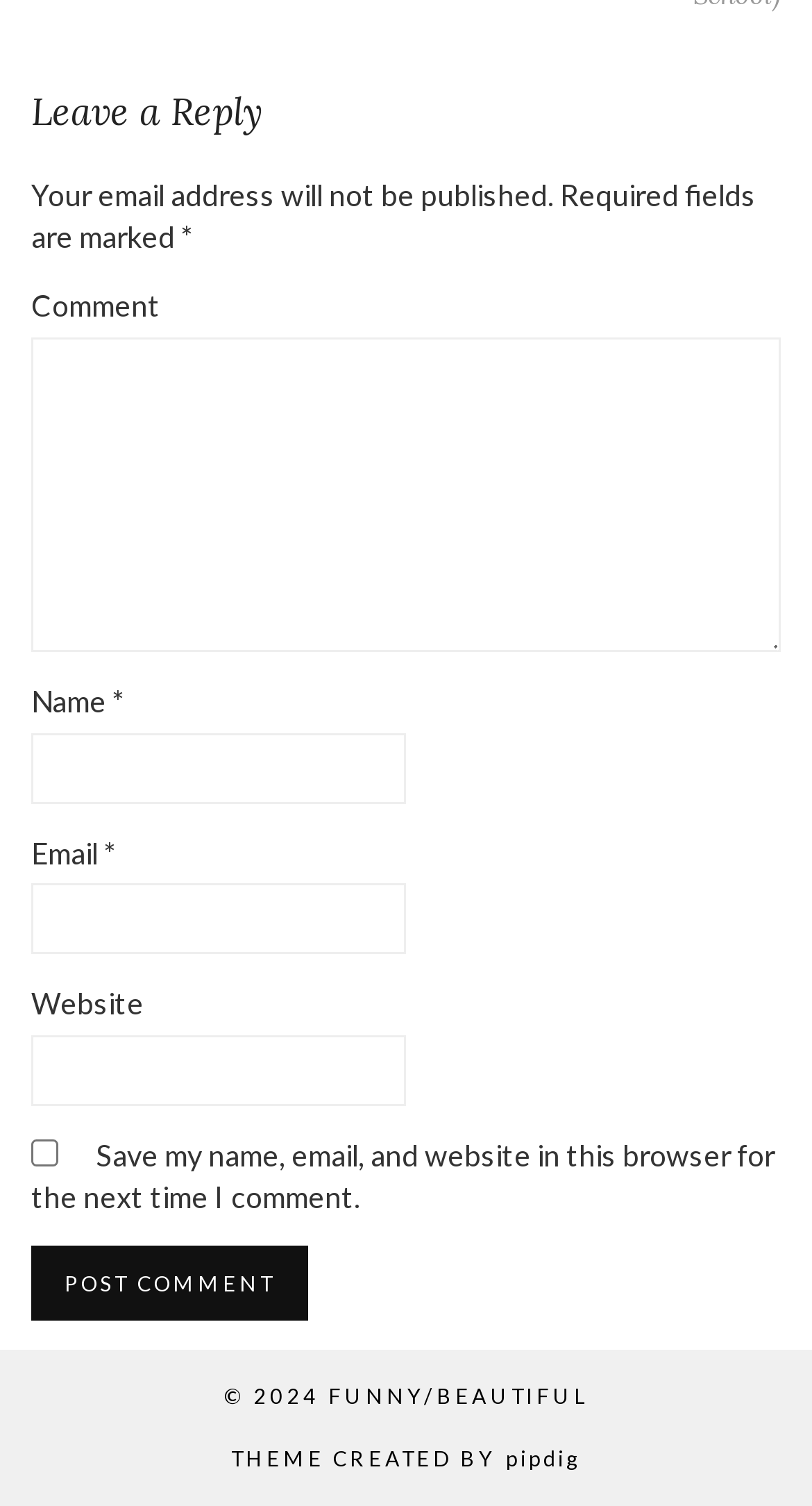Can you look at the image and give a comprehensive answer to the question:
What is the text on the button in the comment form?

I can see a button element with a child element containing the text 'POST COMMENT'. This suggests that the text on the button is 'Post Comment'.